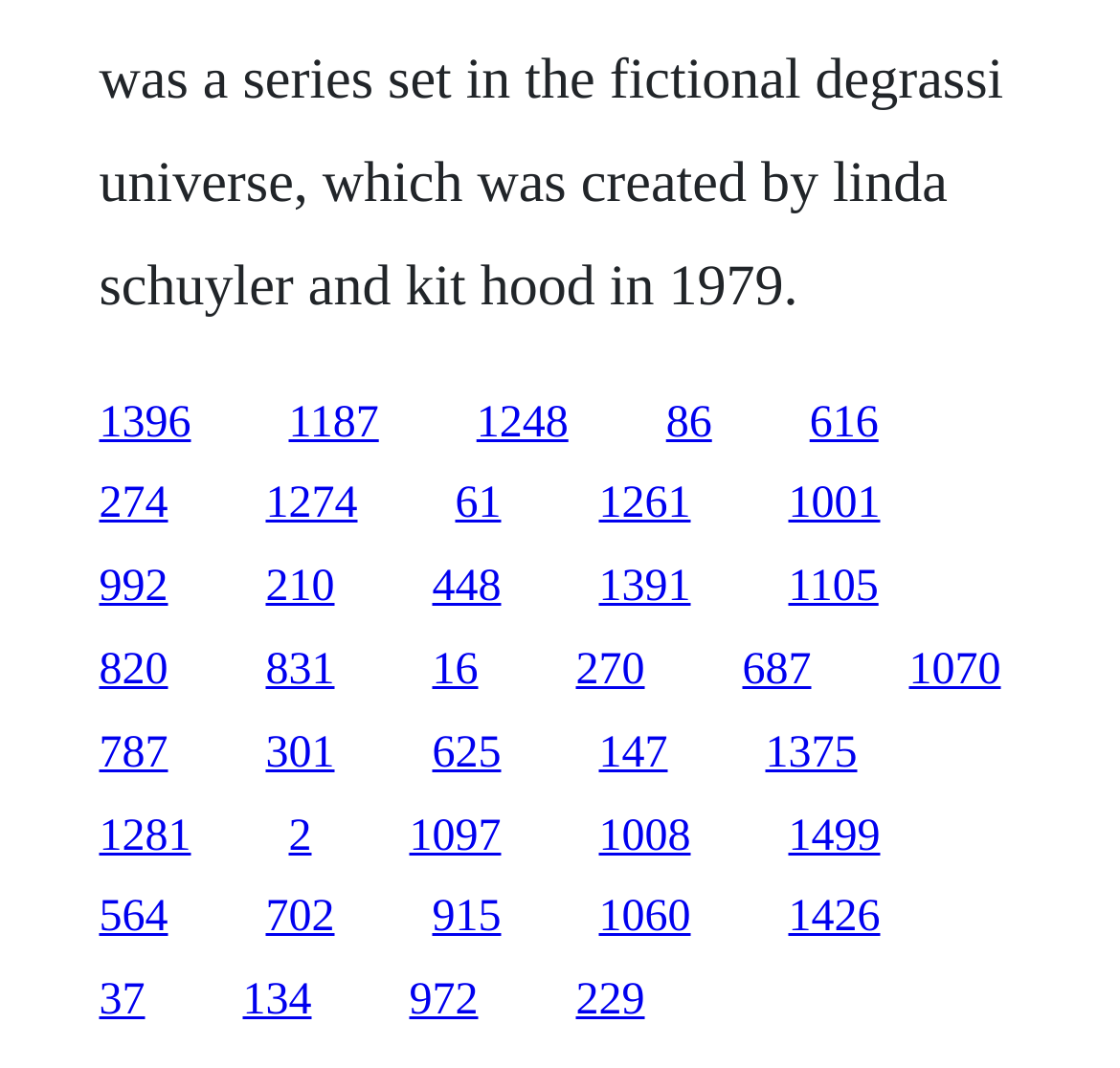What is the horizontal position of the link with ID 1396?
Respond with a short answer, either a single word or a phrase, based on the image.

0.088